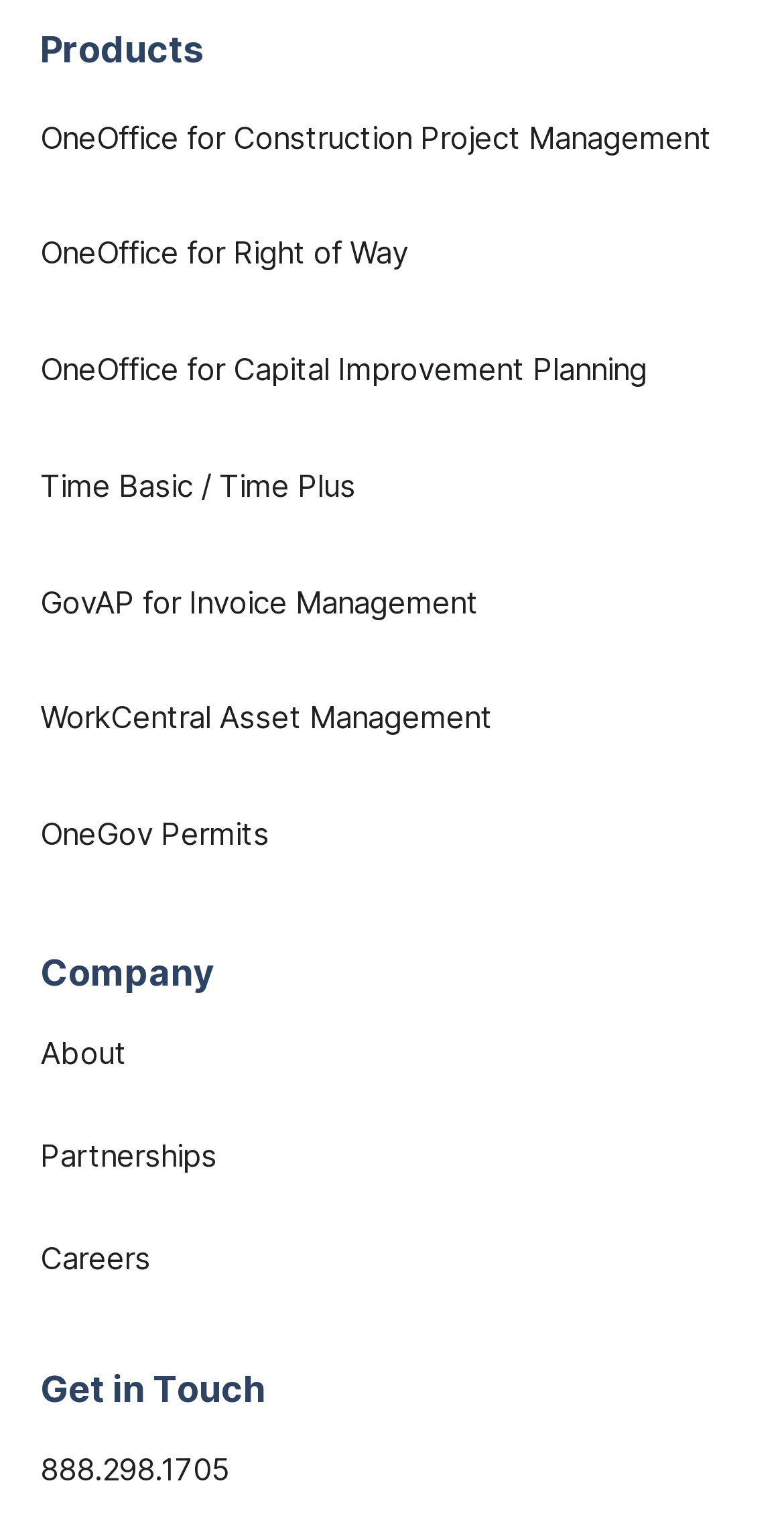How many links are there under the 'Products' navigation menu?
Use the image to give a comprehensive and detailed response to the question.

There are 7 links under the 'Products' navigation menu, including 'OneOffice for Construction Project Management', 'OneOffice for Right of Way', 'OneOffice for Capital Improvement Planning', 'Time Basic / Time Plus', 'GovAP for Invoice Management', 'WorkCentral Asset Management', and 'OneGov Permits'.